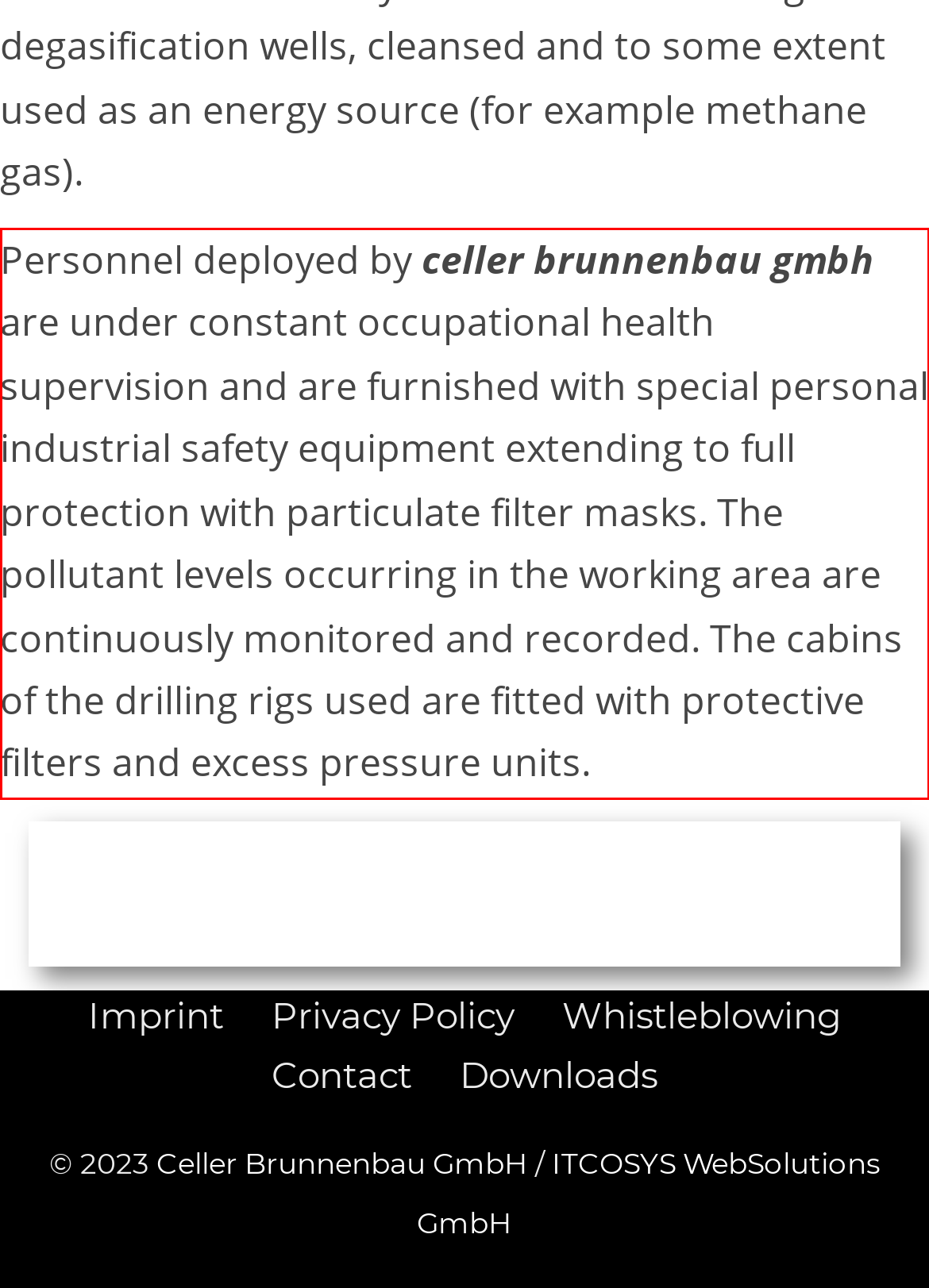Examine the webpage screenshot and use OCR to recognize and output the text within the red bounding box.

Personnel deployed by celler brunnenbau gmbh are under constant occupational health supervision and are furnished with special personal industrial safety equipment extending to full protection with particulate filter masks. The pollutant levels occurring in the working area are continuously monitored and recorded. The cabins of the drilling rigs used are fitted with protective filters and excess pressure units.